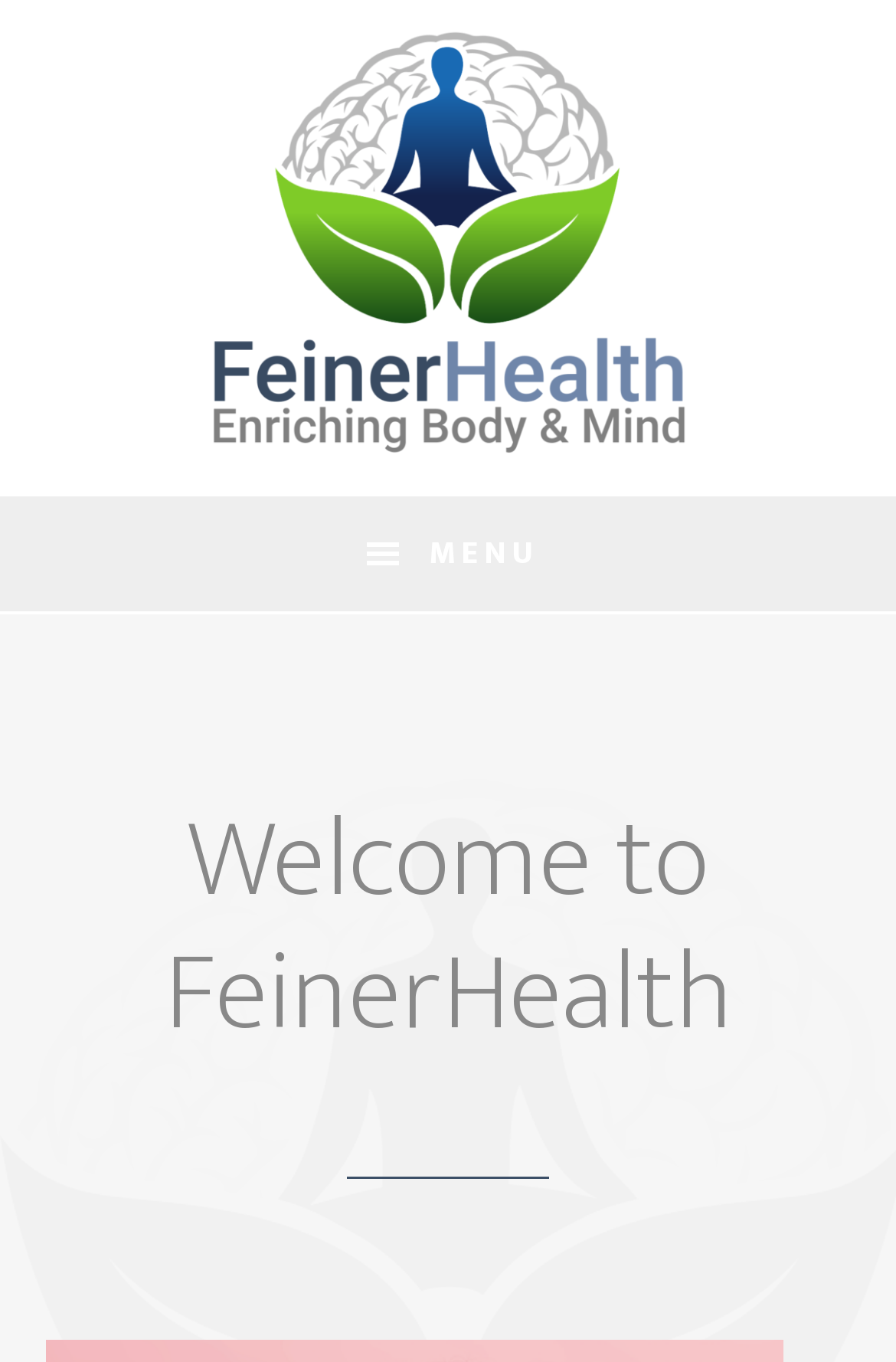Write an elaborate caption that captures the essence of the webpage.

The webpage is titled "FeinerHealth – Enriching Body & Mind". At the top-left corner, there are three links: "Skip to main content", "Skip to primary sidebar", and "Skip to footer". 

Below these links, the website's logo "FEINERHEALTH" is displayed as a heading, which is also a link. 

To the right of the logo, there is a button with a menu icon. When pressed, it expands to reveal a header section. 

Within this header section, a heading "Welcome to FeinerHealth" is displayed.